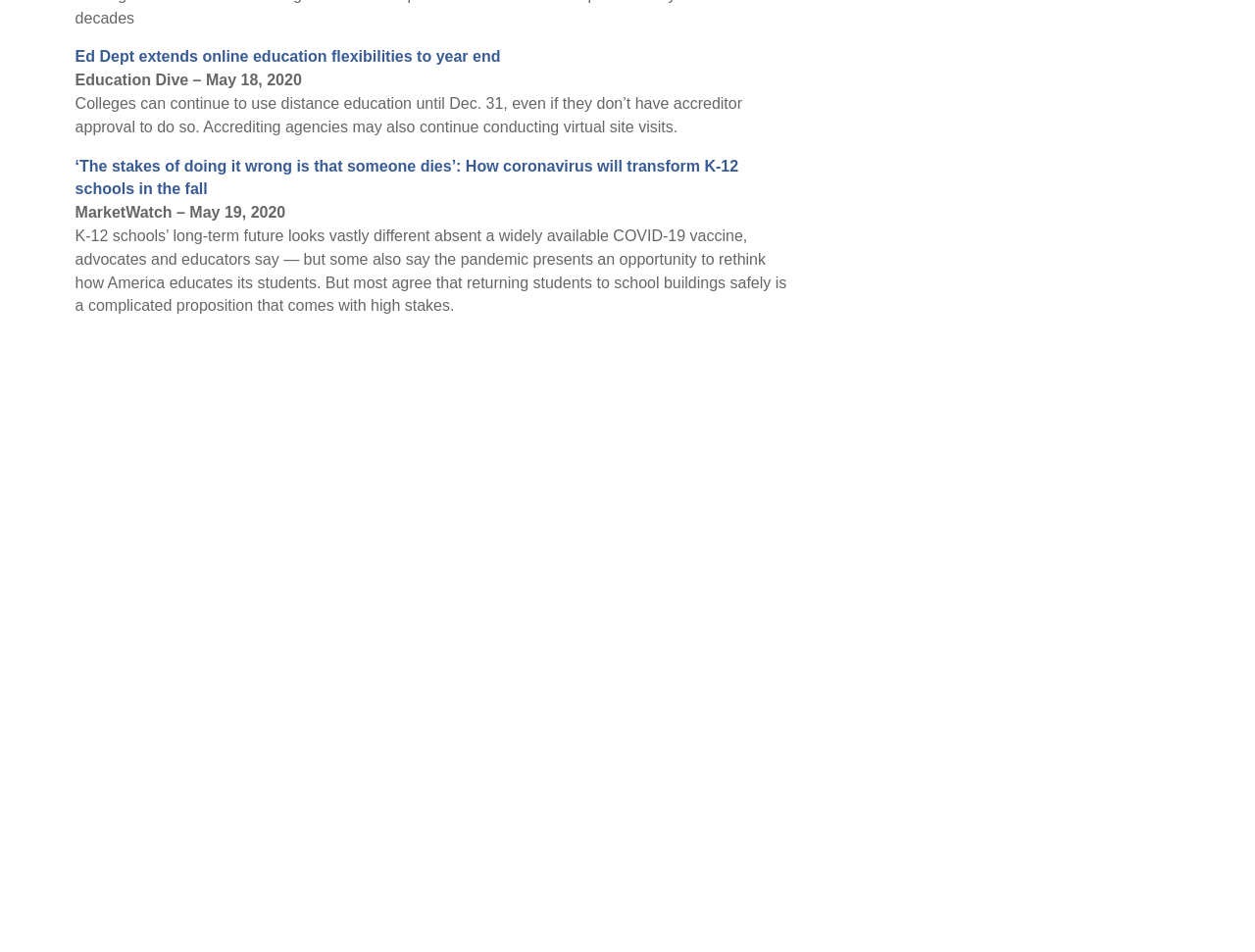Please locate the bounding box coordinates for the element that should be clicked to achieve the following instruction: "visit NeftyBlocks". Ensure the coordinates are given as four float numbers between 0 and 1, i.e., [left, top, right, bottom].

None